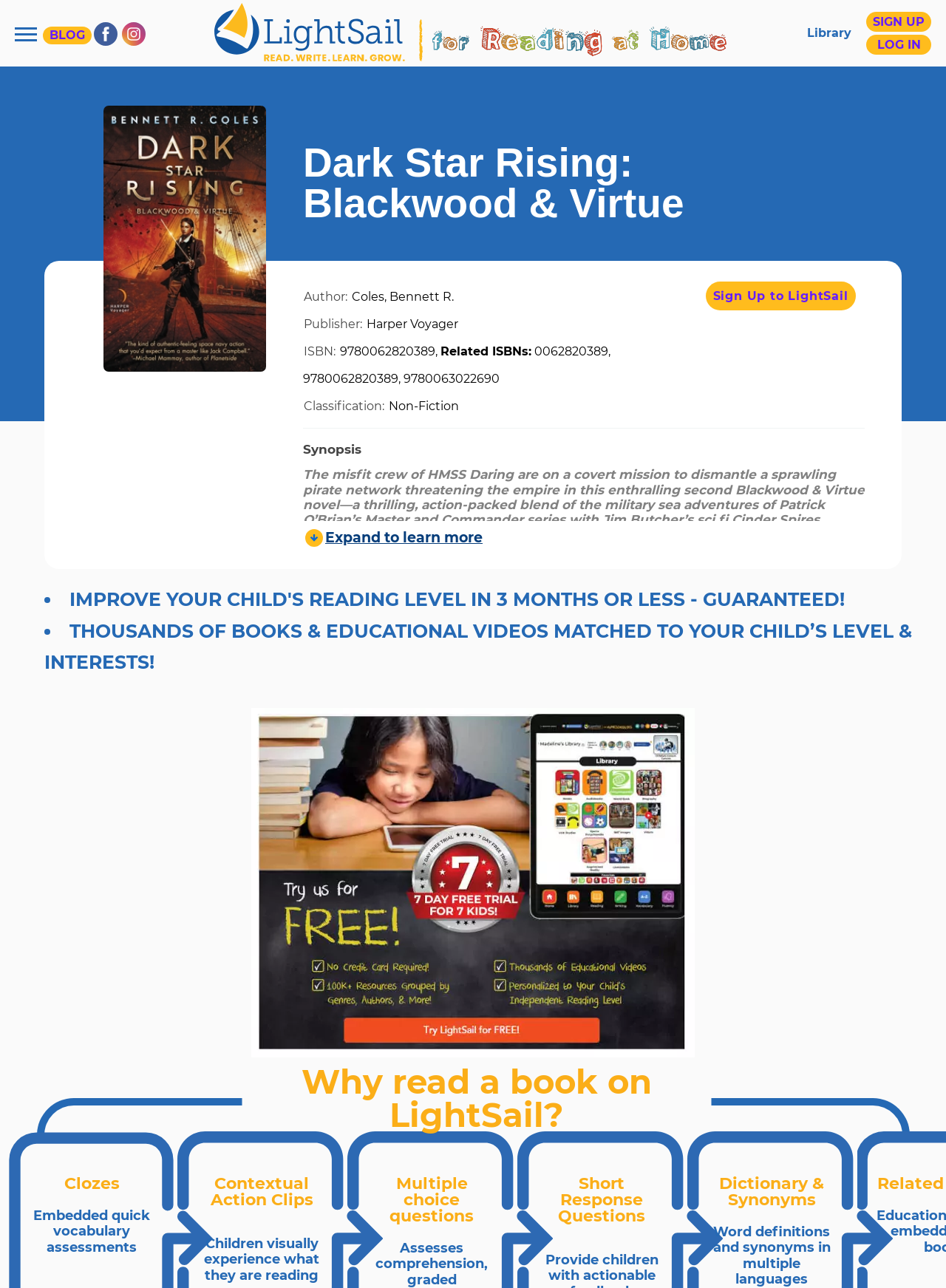Provide the bounding box coordinates of the area you need to click to execute the following instruction: "View the 'Library'".

[0.853, 0.021, 0.9, 0.03]